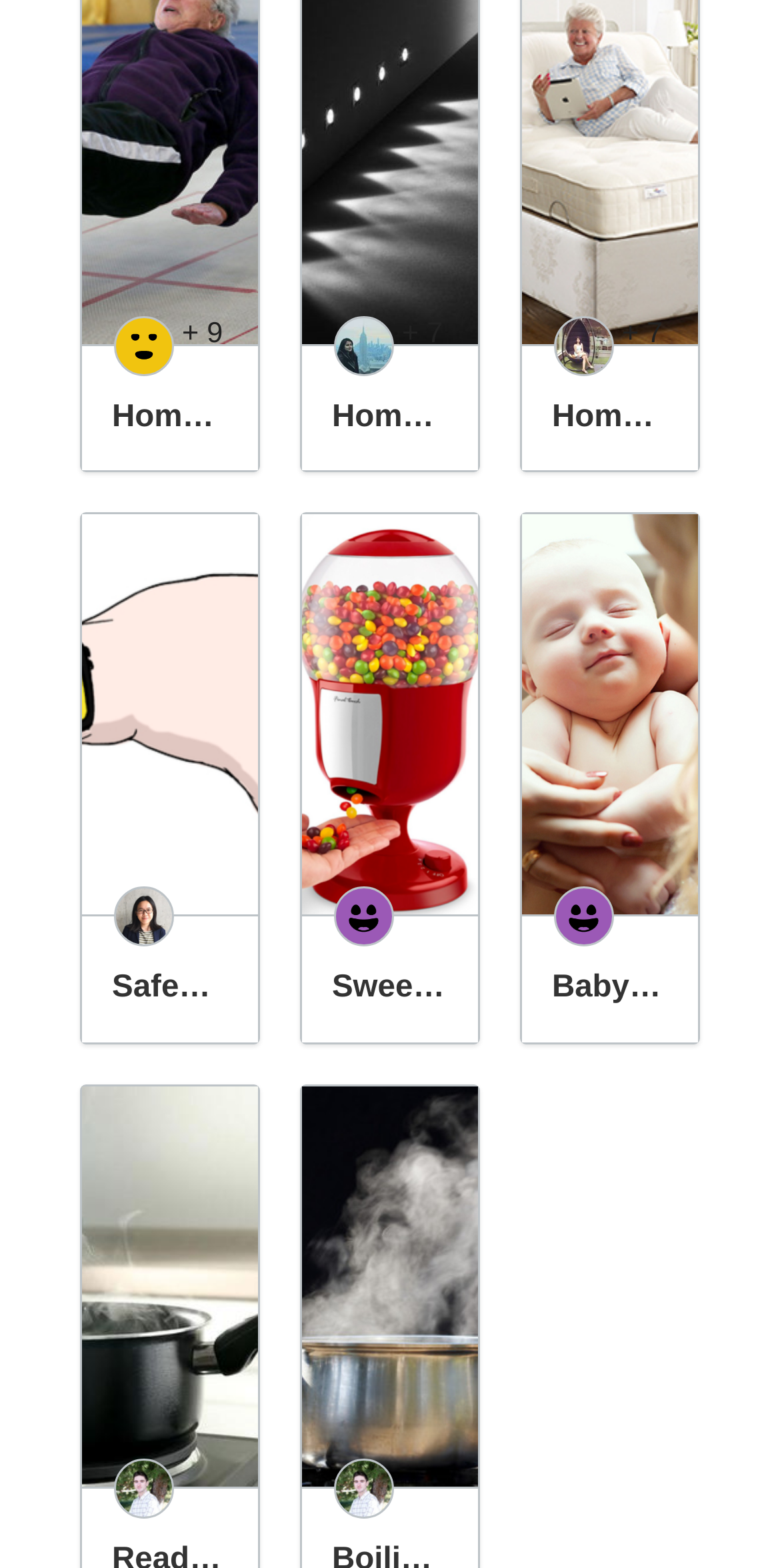Who is the first contributor to SafeWatch?
Answer the question with a single word or phrase derived from the image.

Xitong Deng